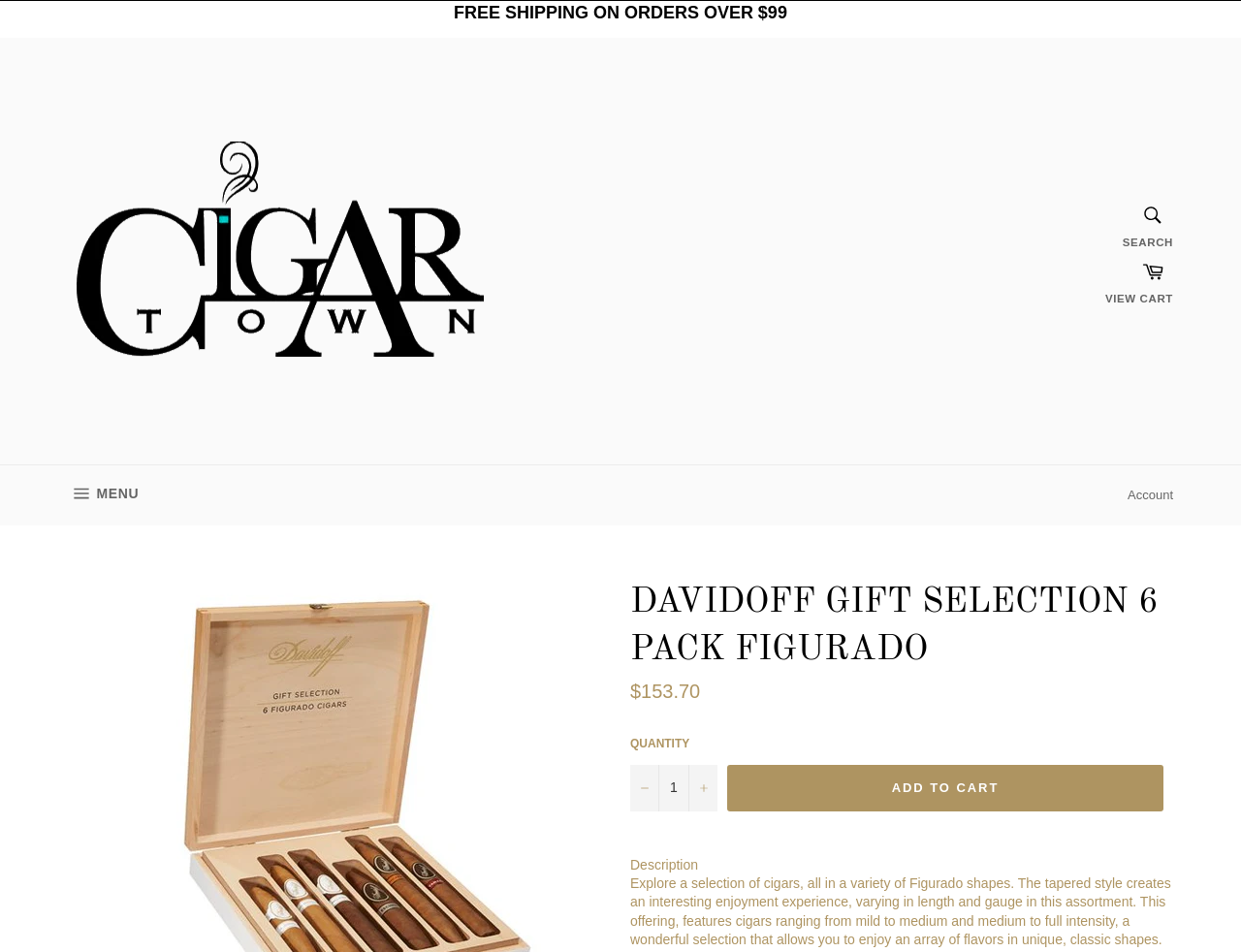What is the current quantity of the item?
Please respond to the question with a detailed and well-explained answer.

I couldn't find any information on the current quantity of the item. The quantity input field is empty, and there is no default quantity specified.